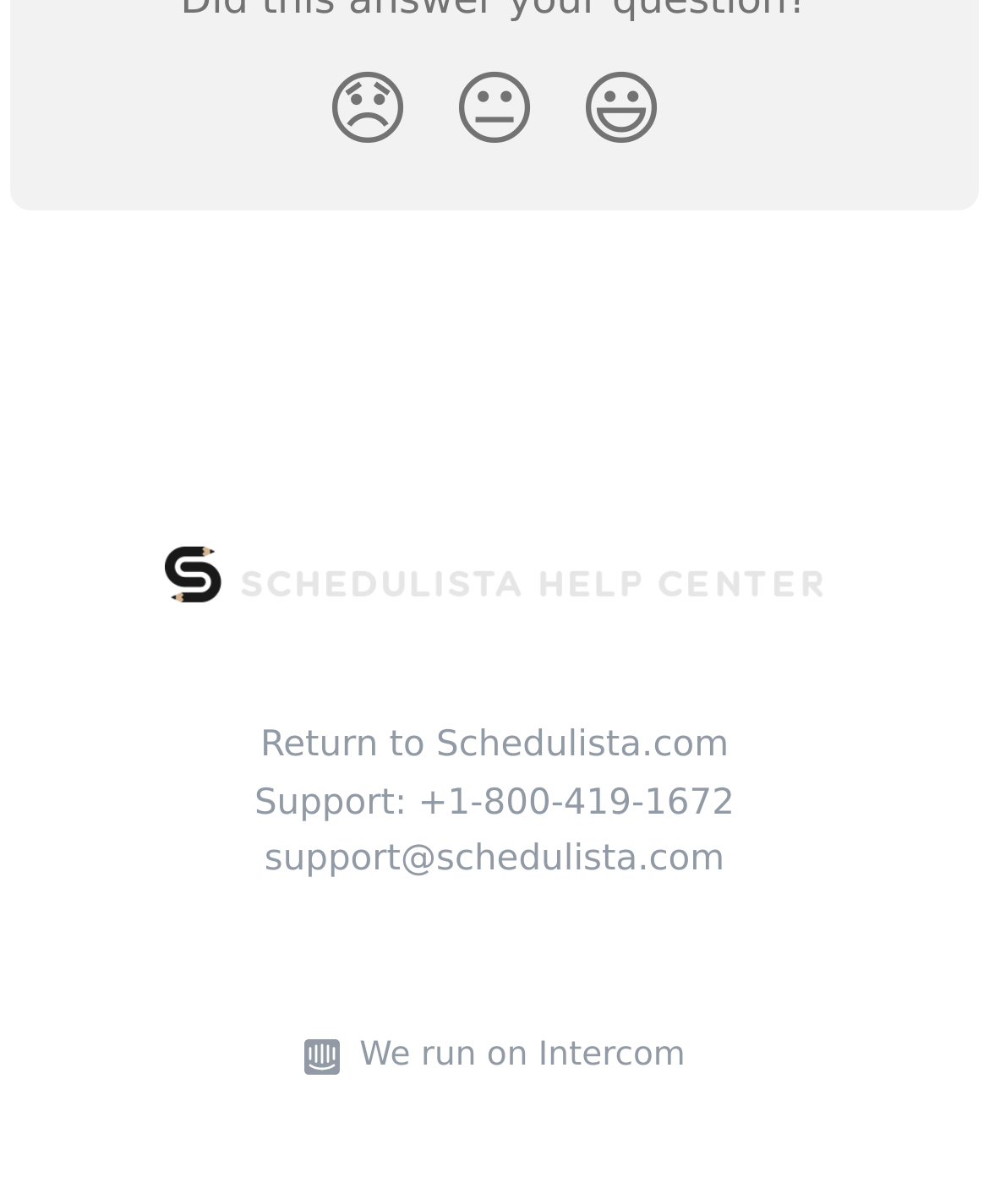Based on the description "Support: +1-800-419-1672", find the bounding box of the specified UI element.

[0.257, 0.65, 0.743, 0.684]